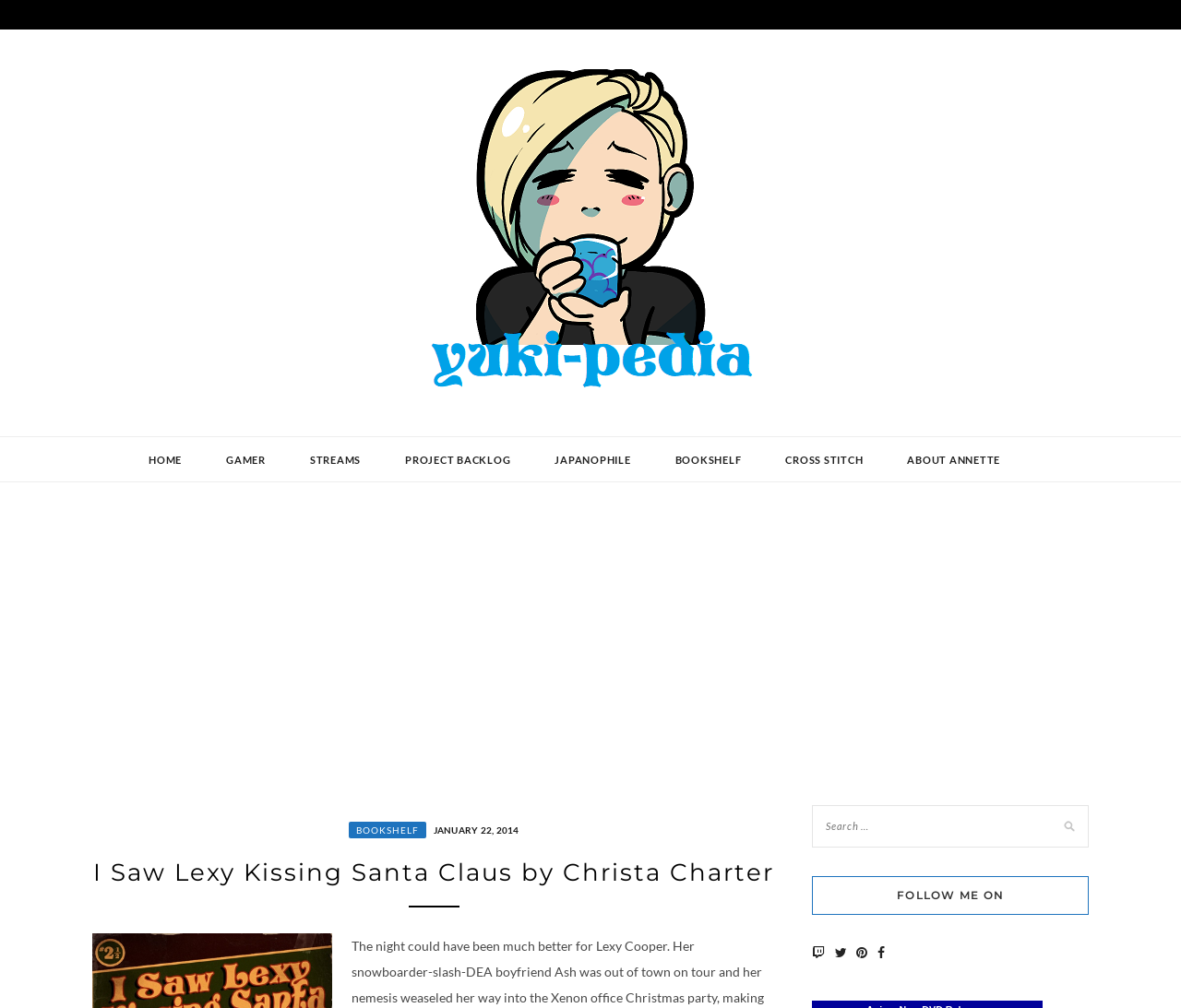Based on the description "aria-label="Advertisement" name="aswift_1" title="Advertisement"", find the bounding box of the specified UI element.

[0.031, 0.497, 0.969, 0.753]